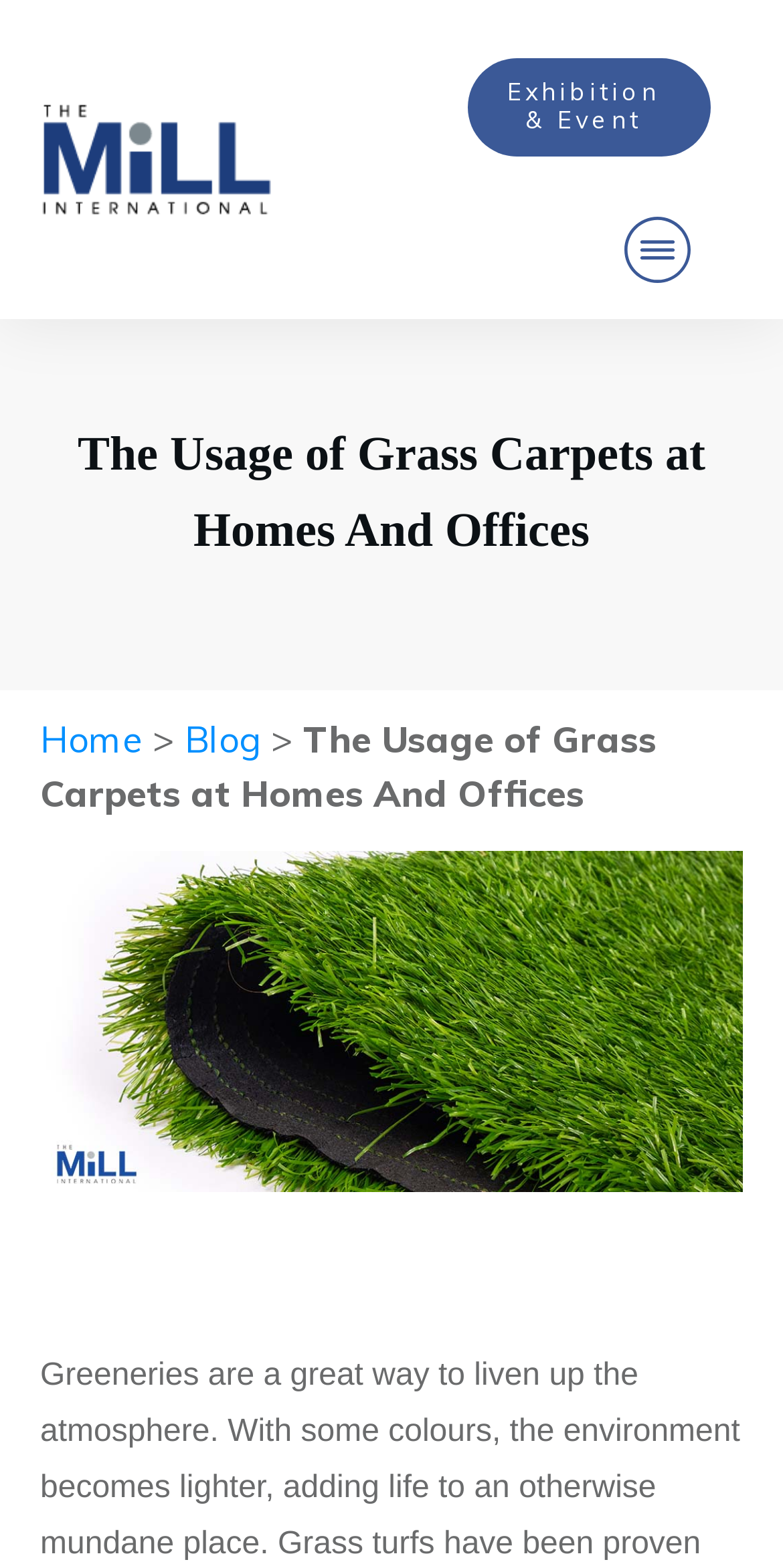How many images are there on the webpage?
Based on the screenshot, provide a one-word or short-phrase response.

2